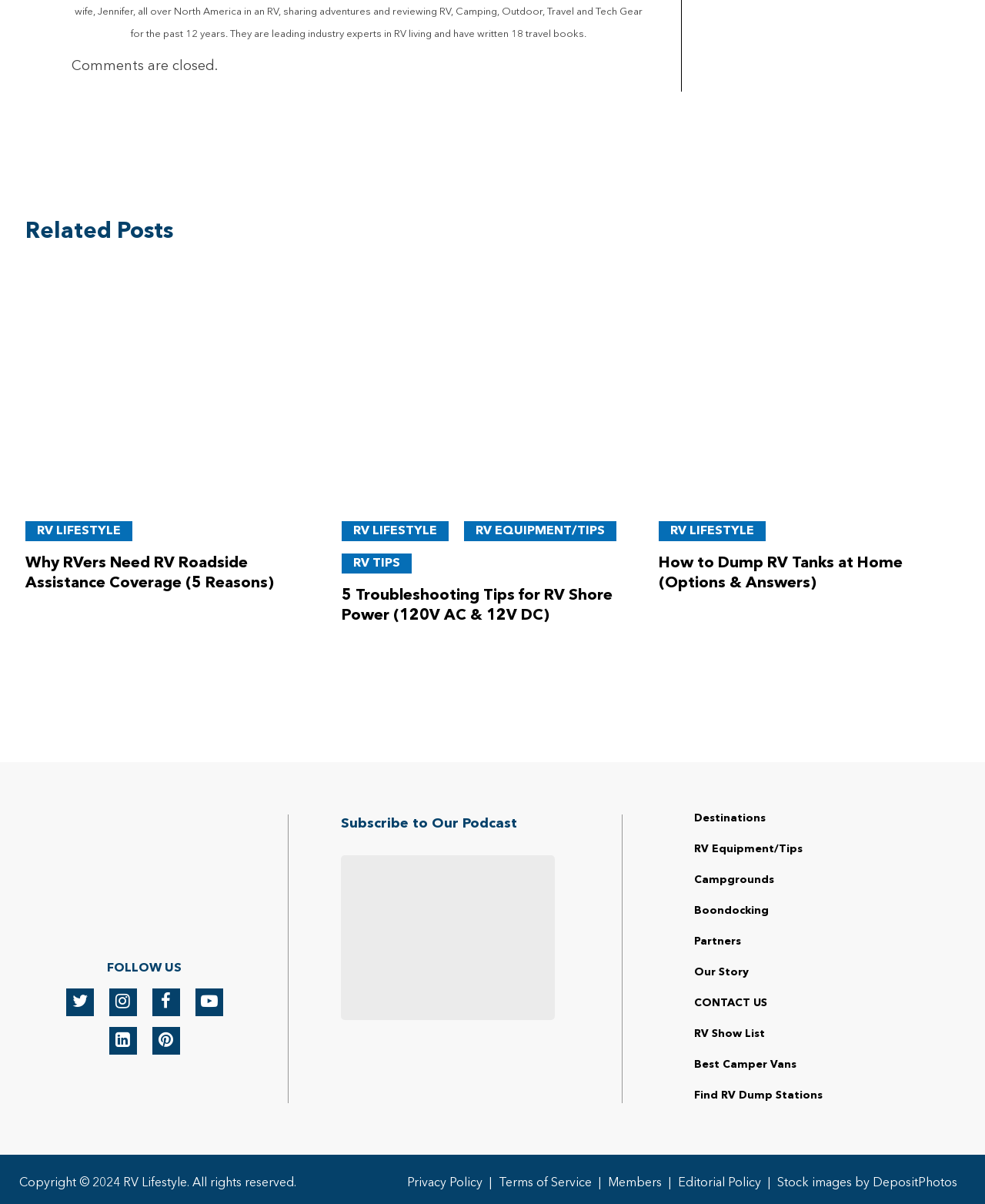Find the bounding box coordinates of the clickable area required to complete the following action: "Contact us".

[0.705, 0.829, 0.779, 0.837]